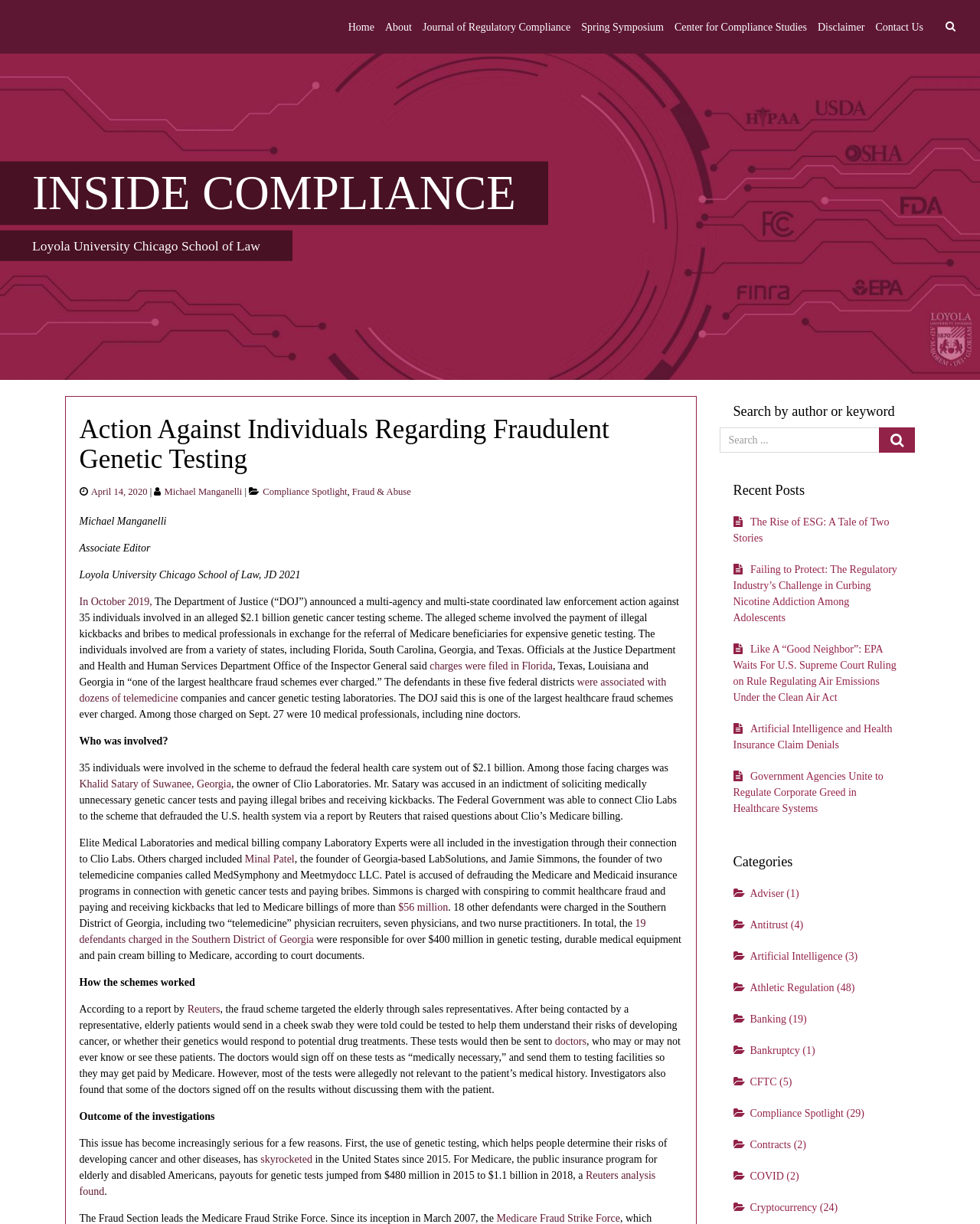Identify the bounding box of the UI component described as: "Reuters analysis found".

[0.081, 0.955, 0.669, 0.978]